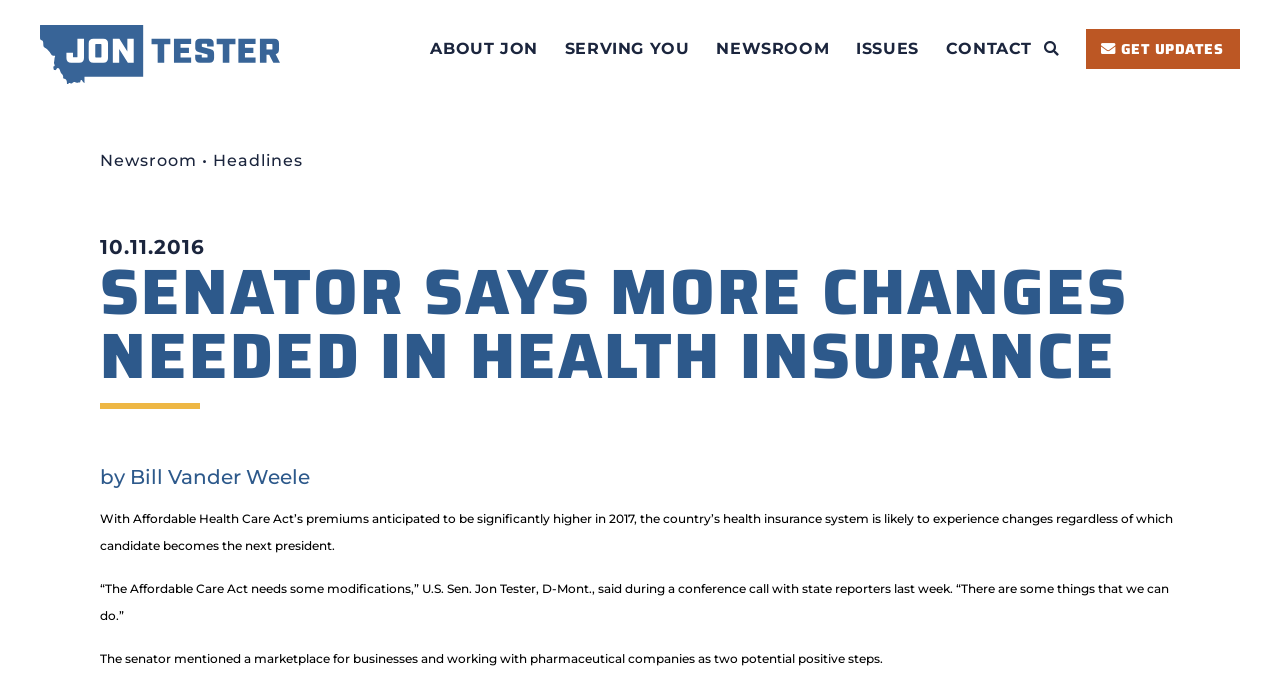Locate the coordinates of the bounding box for the clickable region that fulfills this instruction: "Click on the link to learn about LED manufacturers in Bangkok".

None